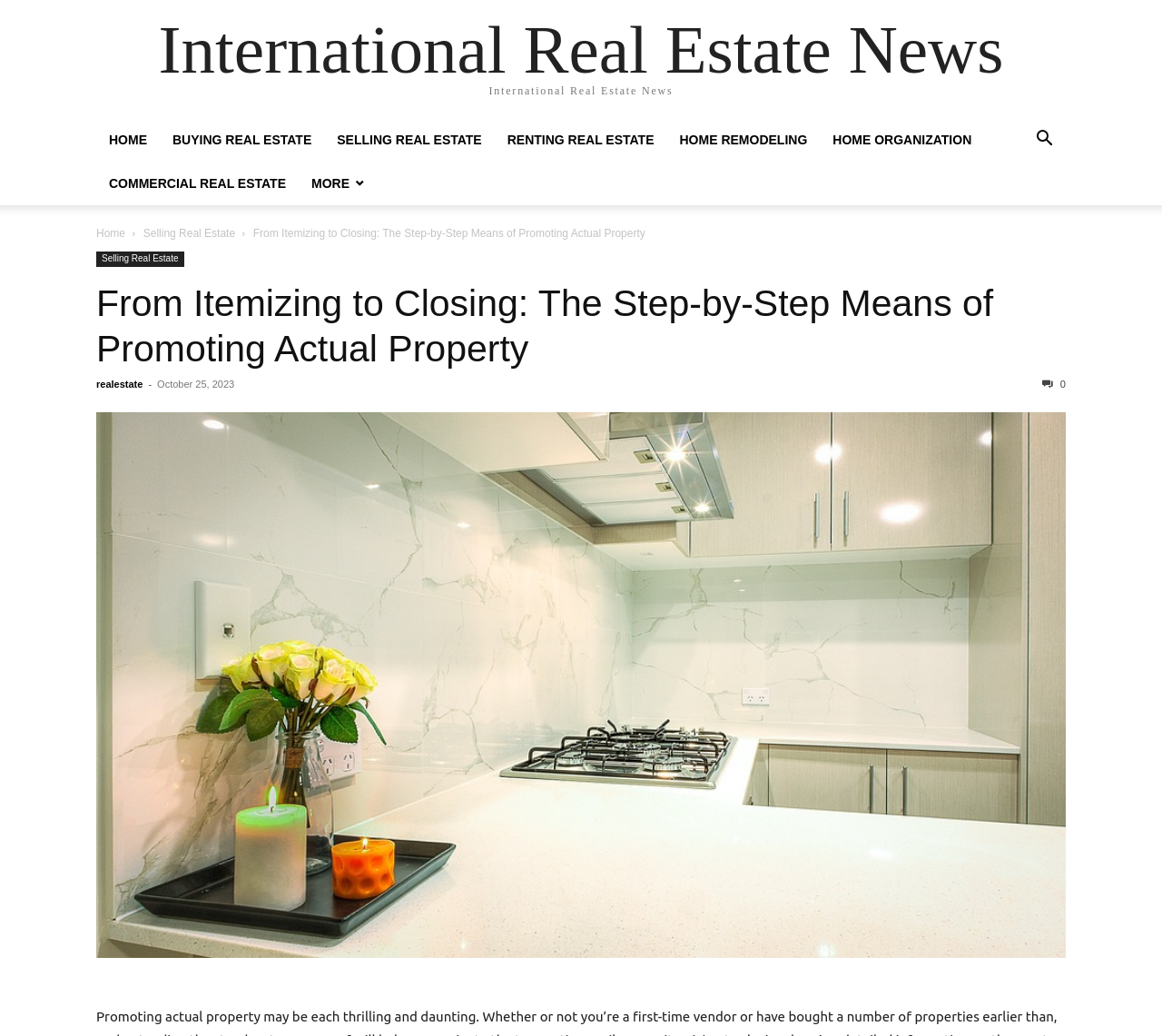Please reply with a single word or brief phrase to the question: 
How many main navigation links are there?

6